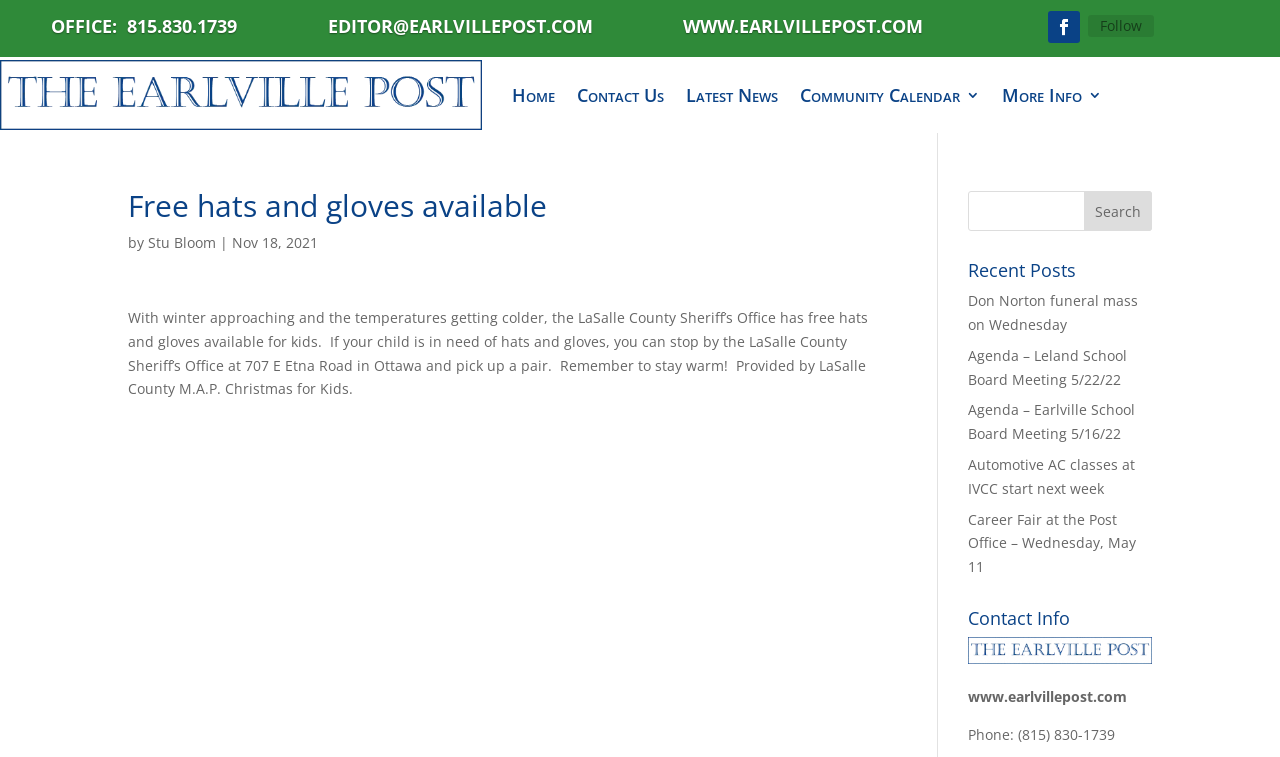Bounding box coordinates are specified in the format (top-left x, top-left y, bottom-right x, bottom-right y). All values are floating point numbers bounded between 0 and 1. Please provide the bounding box coordinate of the region this sentence describes: Community Calendar

[0.625, 0.076, 0.766, 0.176]